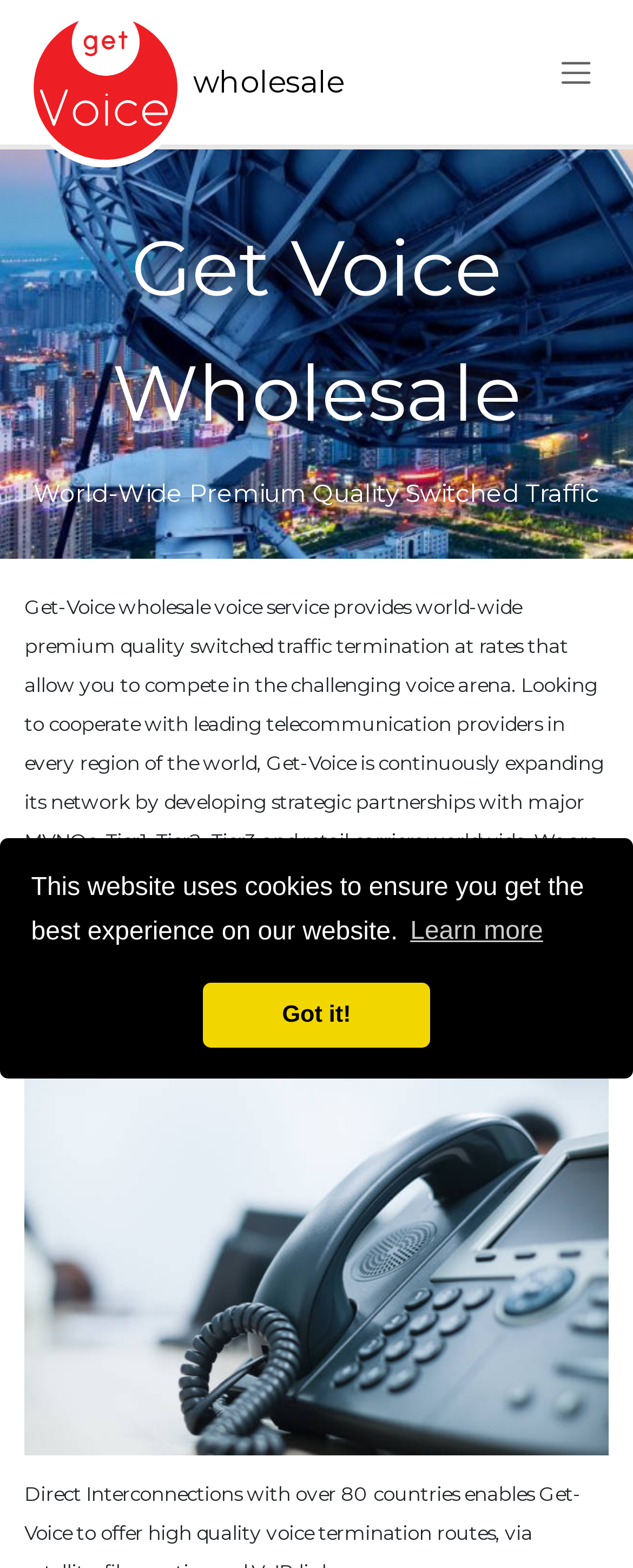What type of partnerships does Get-Voice develop?
Can you give a detailed and elaborate answer to the question?

According to the webpage, Get-Voice develops strategic partnerships with major MVNOs, Tier1, Tier2, Tier3 and retail carriers worldwide, which indicates that the type of partnerships is strategic.